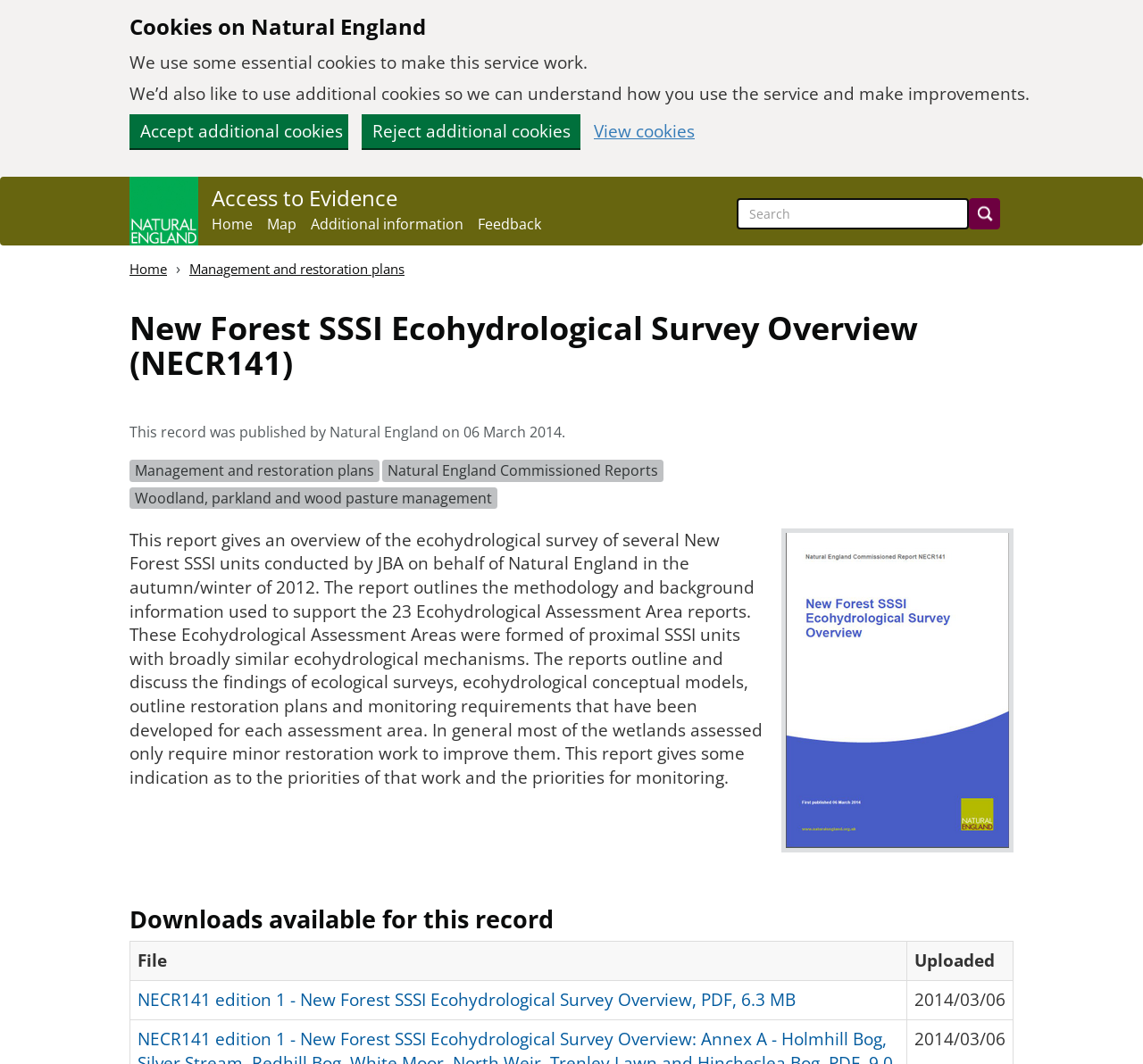Pinpoint the bounding box coordinates of the area that should be clicked to complete the following instruction: "Access to Evidence". The coordinates must be given as four float numbers between 0 and 1, i.e., [left, top, right, bottom].

[0.185, 0.176, 0.348, 0.196]